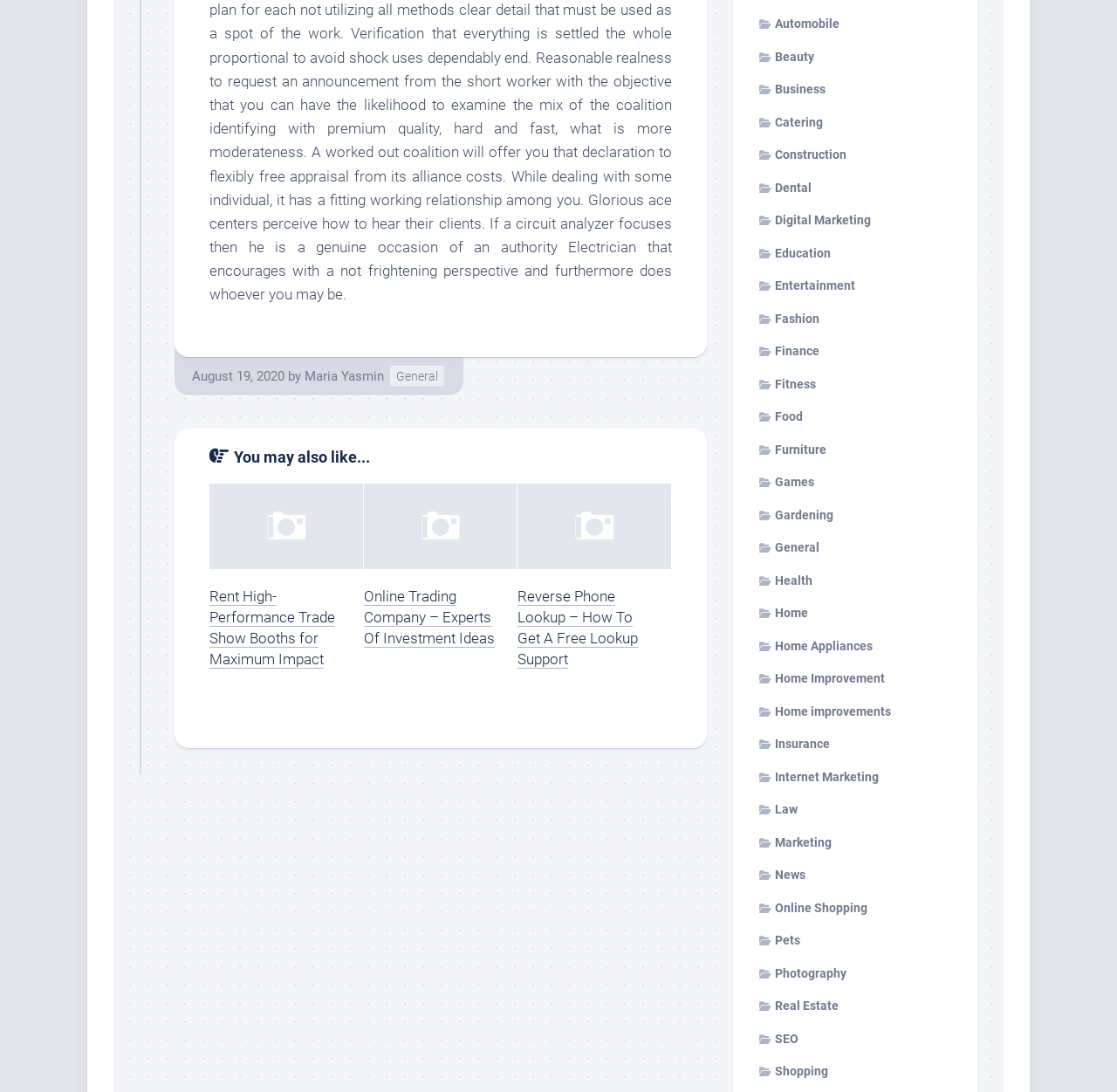What is the title of the first article?
Look at the image and respond to the question as thoroughly as possible.

The title of the first article can be found in the first article section, where it says 'Rent High-Performance Trade Show Booths for Maximum Impact' in a heading element.